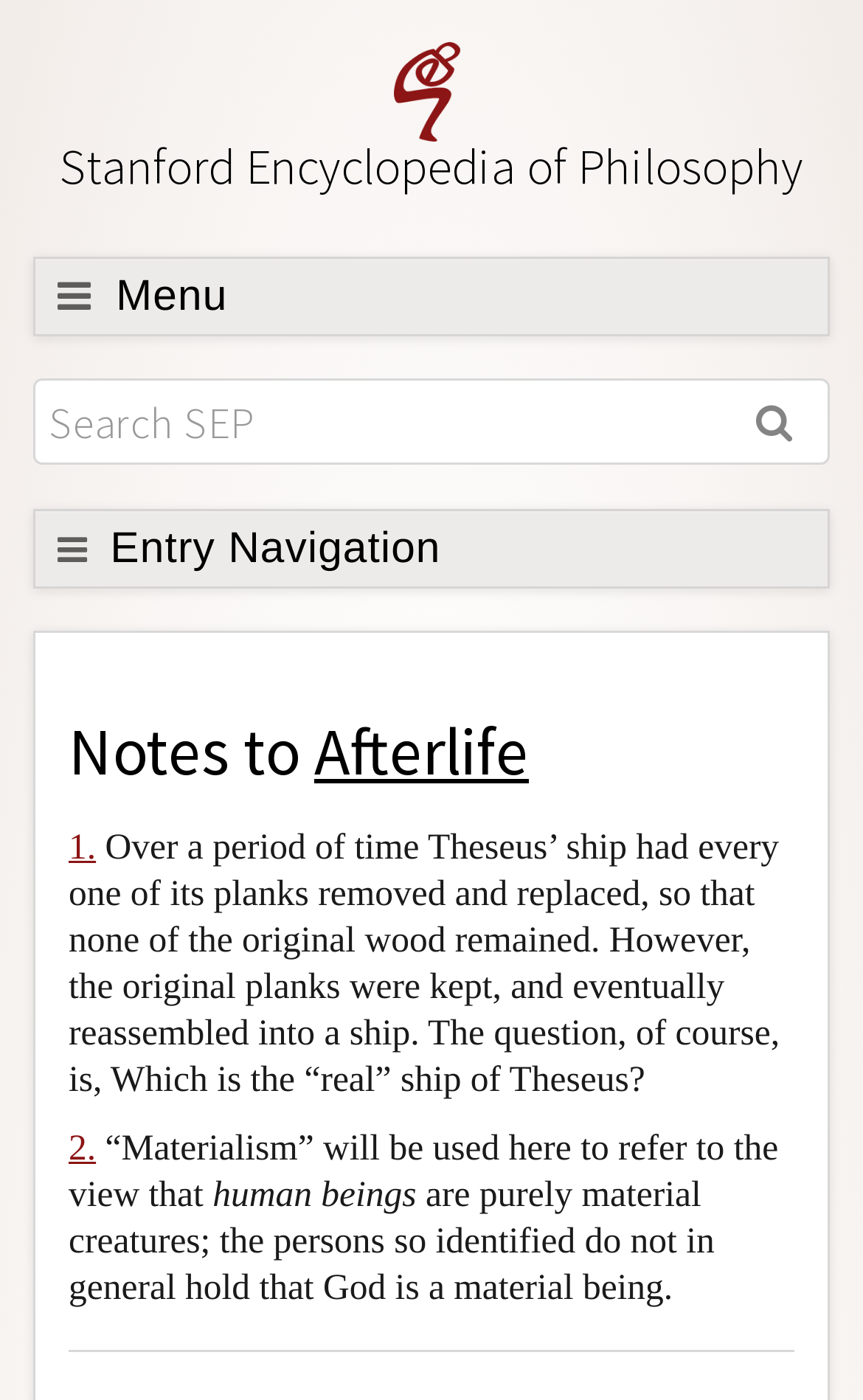Provide the bounding box coordinates in the format (top-left x, top-left y, bottom-right x, bottom-right y). All values are floating point numbers between 0 and 1. Determine the bounding box coordinate of the UI element described as: Entry Bibliography

[0.038, 0.543, 0.962, 0.598]